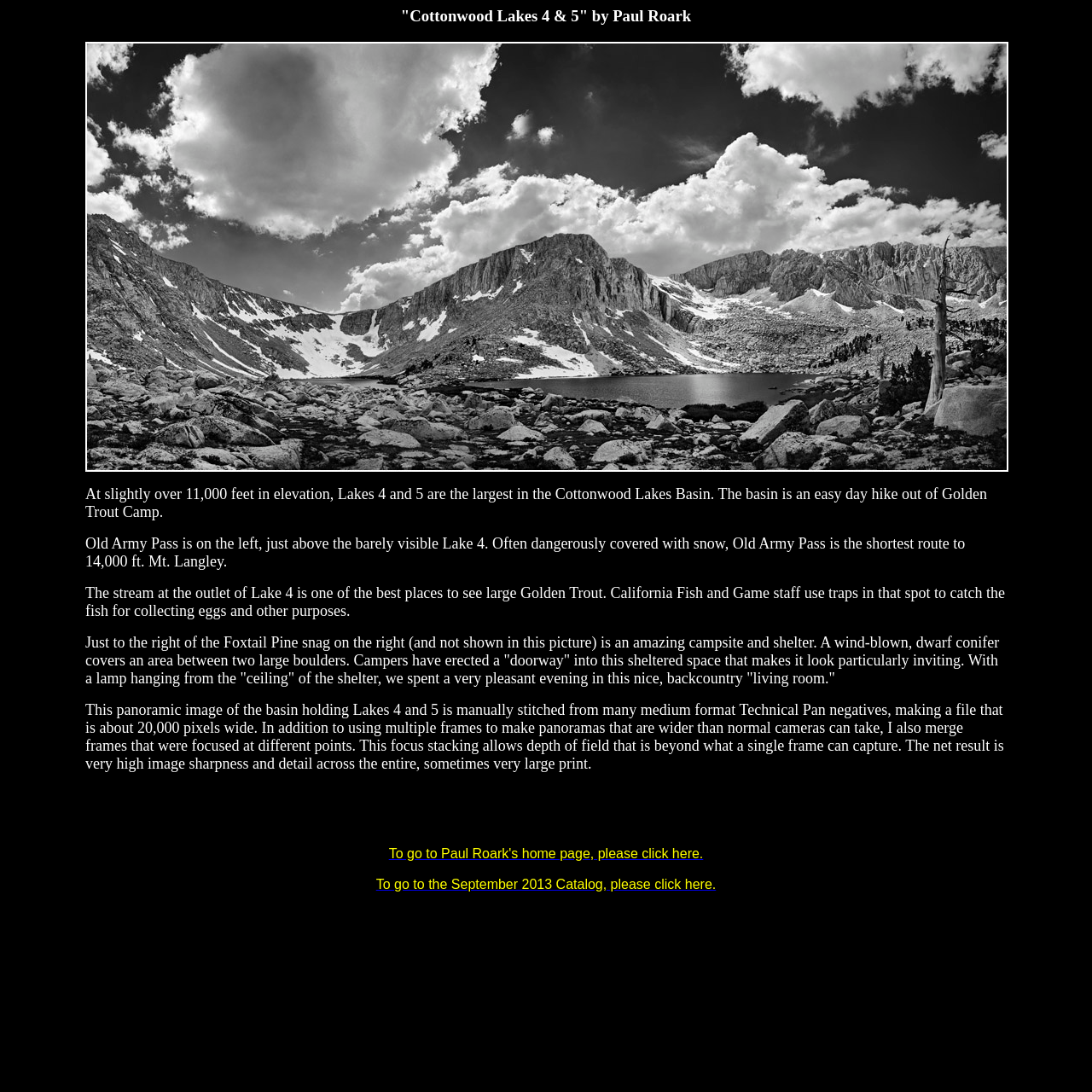Create a detailed description of the webpage's content and layout.

The webpage is about Cottonwood Lakes 4 & 5, featuring a panoramic image taken by Paul Roark. At the top, there is a heading with the title "Cottonwood Lakes 4 & 5" by Paul Roark. Below the heading, the panoramic image takes up most of the width, spanning from the left to the right side of the page, and covering about a third of the page's height.

Below the image, there are five paragraphs of text that provide information about the lakes, the surrounding area, and the photography techniques used to capture the image. The first paragraph describes the elevation and location of Lakes 4 and 5. The second paragraph points out Old Army Pass, a route to Mt. Langley, and its potential dangers. The third paragraph highlights the stream at the outlet of Lake 4 as a good spot to see large Golden Trout. The fourth paragraph describes a hidden campsite and shelter near a Foxtail Pine snag. The fifth and longest paragraph explains the technical details of how the panoramic image was created, including the use of multiple frames and focus stacking to achieve high image sharpness and detail.

At the bottom of the page, there are two links: one to Paul Roark's home page and another to the September 2013 Catalog. These links are positioned side by side, near the bottom right corner of the page.